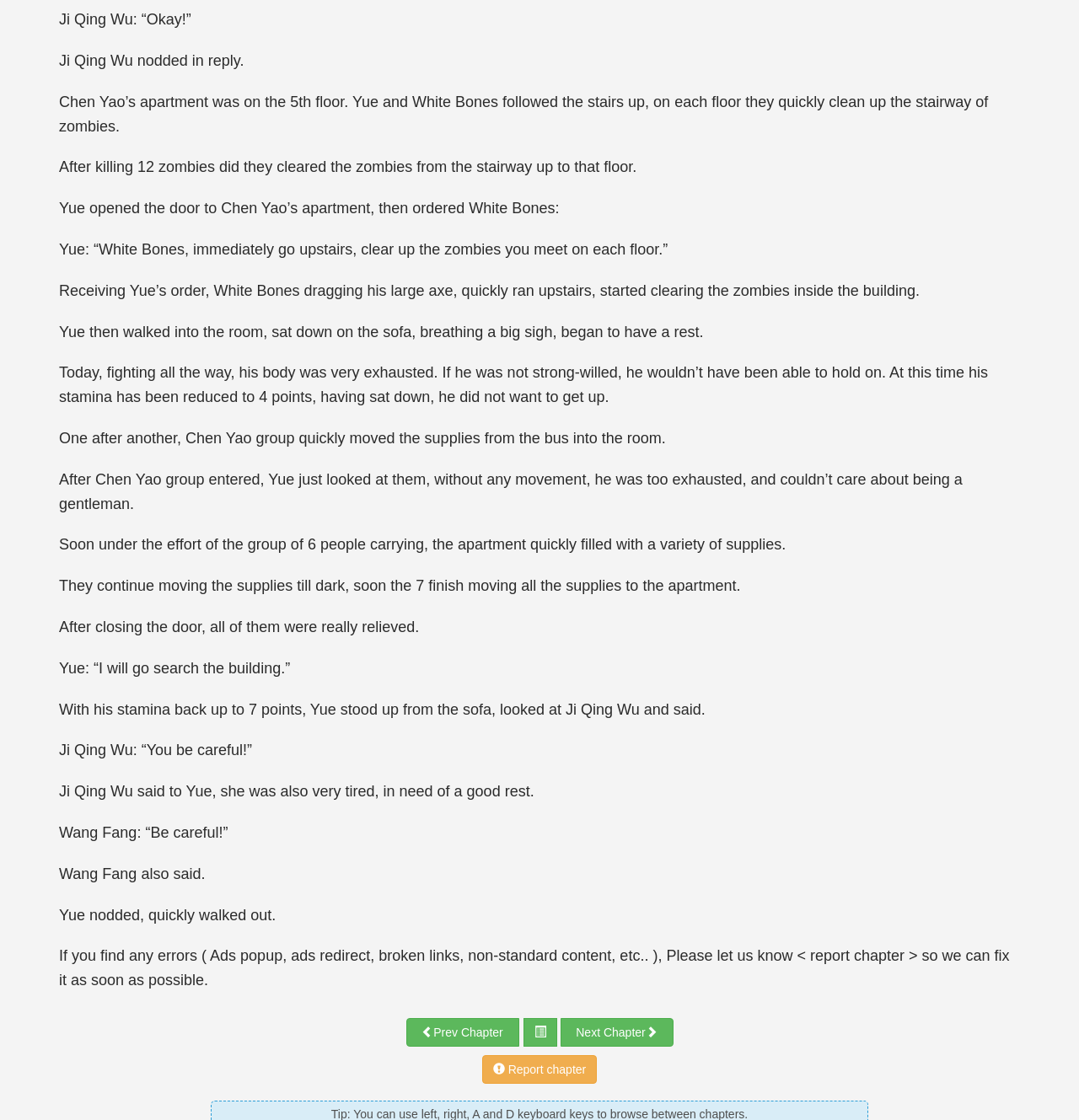What is Ji Qing Wu's response to Yue?
Look at the screenshot and provide an in-depth answer.

When Yue said he would go search the building, Ji Qing Wu replied to him, saying 'You be careful!'.